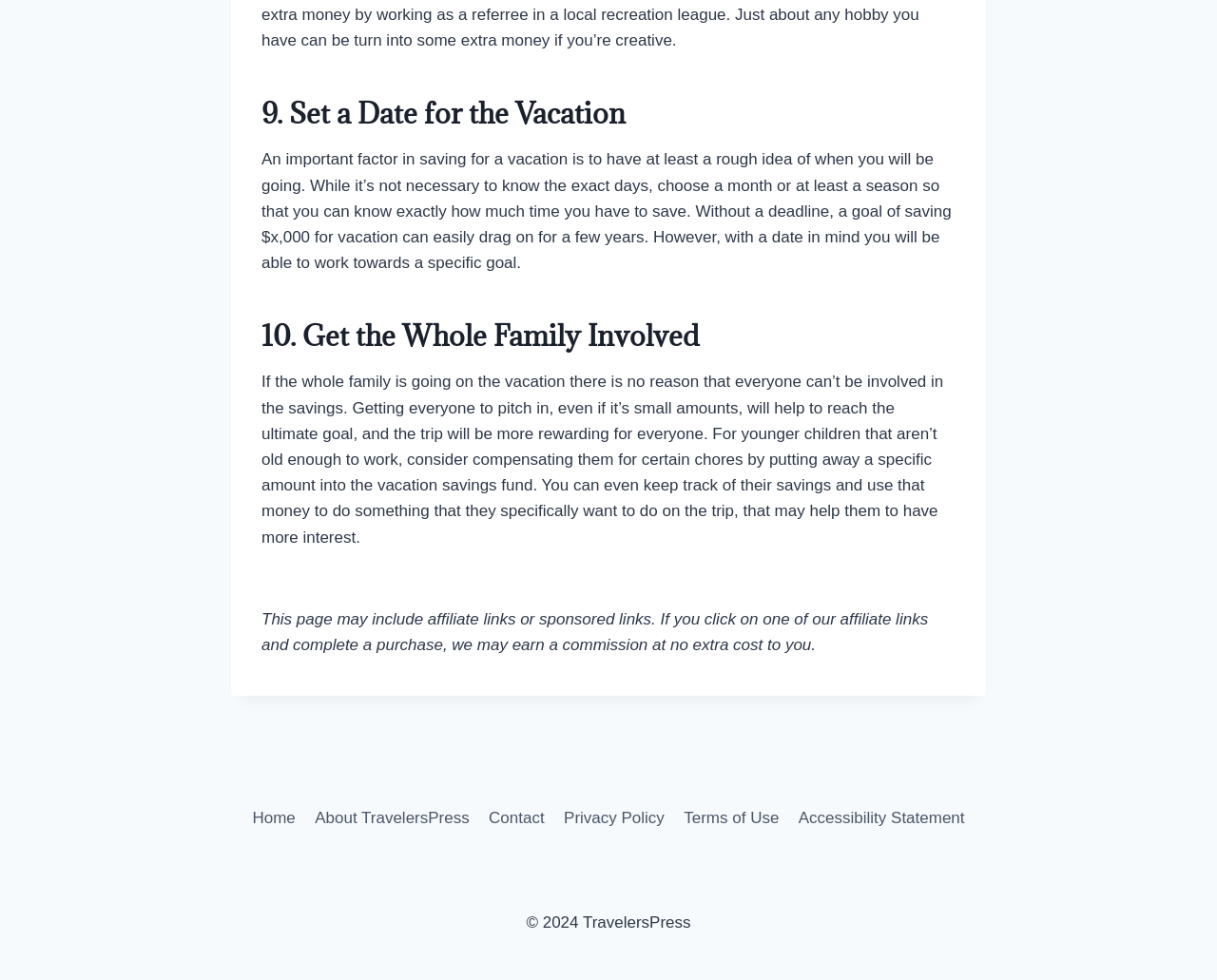Bounding box coordinates are specified in the format (top-left x, top-left y, bottom-right x, bottom-right y). All values are floating point numbers bounded between 0 and 1. Please provide the bounding box coordinate of the region this sentence describes: Twitter

None